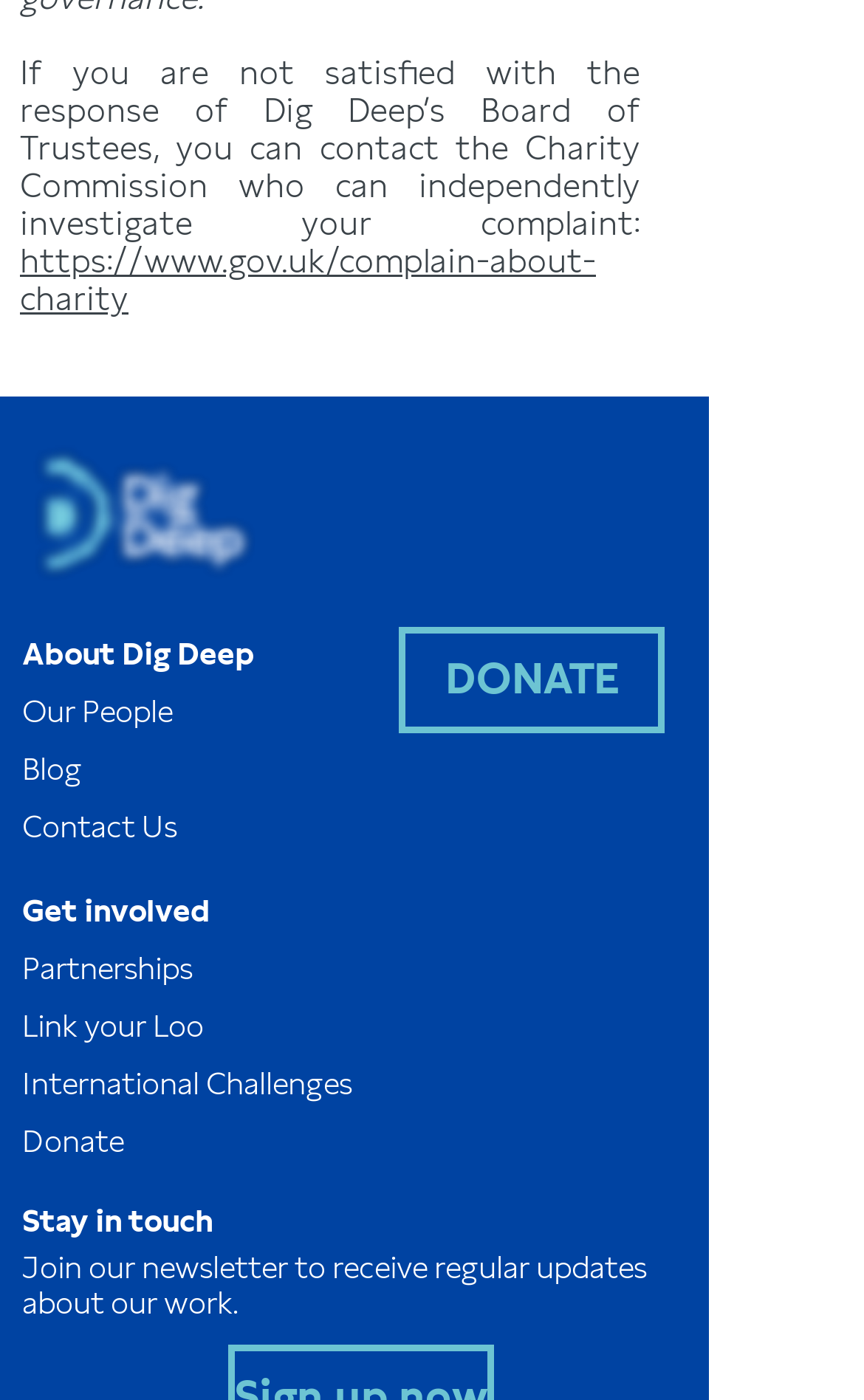Locate the bounding box coordinates of the element's region that should be clicked to carry out the following instruction: "Contact Us". The coordinates need to be four float numbers between 0 and 1, i.e., [left, top, right, bottom].

[0.026, 0.579, 0.205, 0.603]